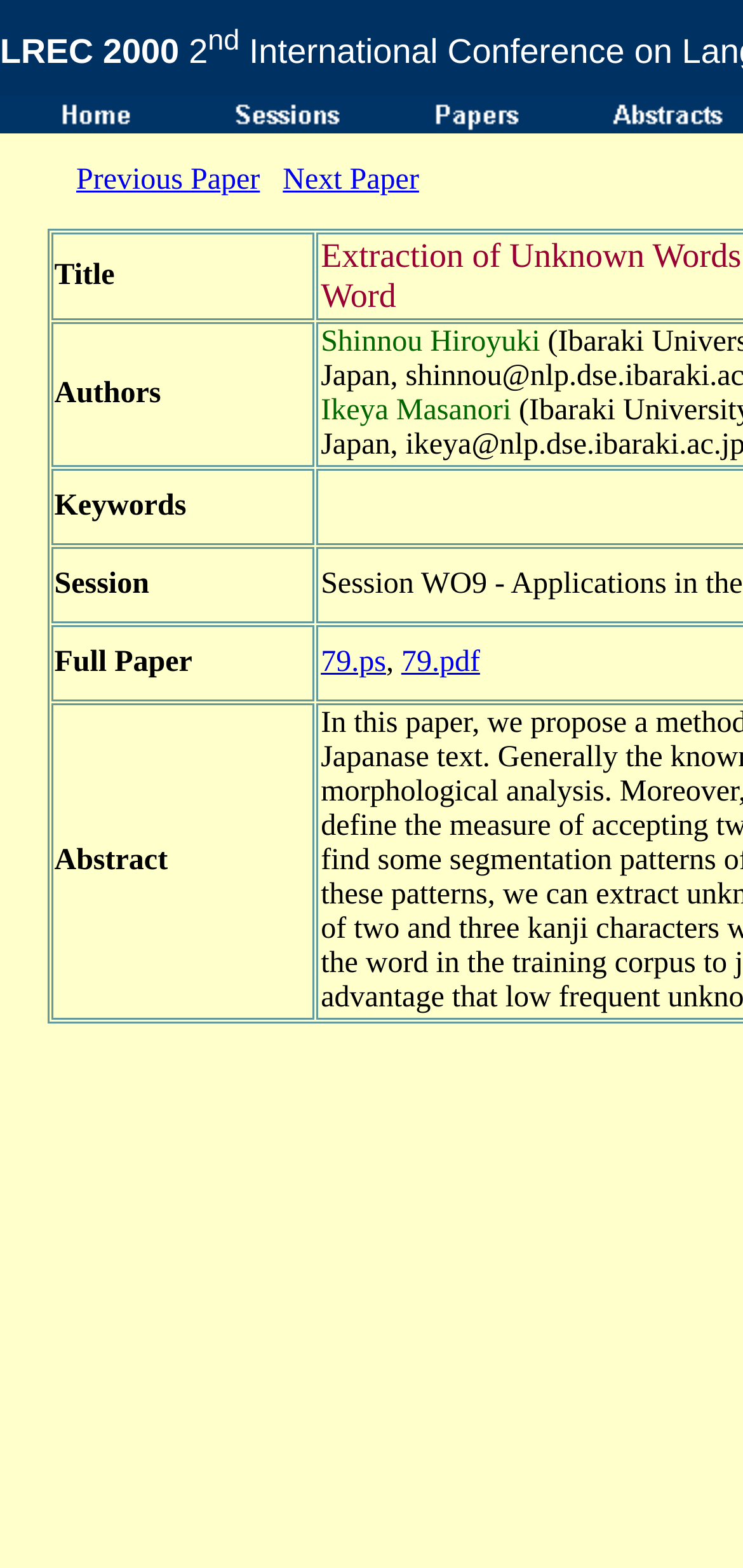What is the purpose of the links in the first row?
Answer with a single word or short phrase according to what you see in the image.

Navigation